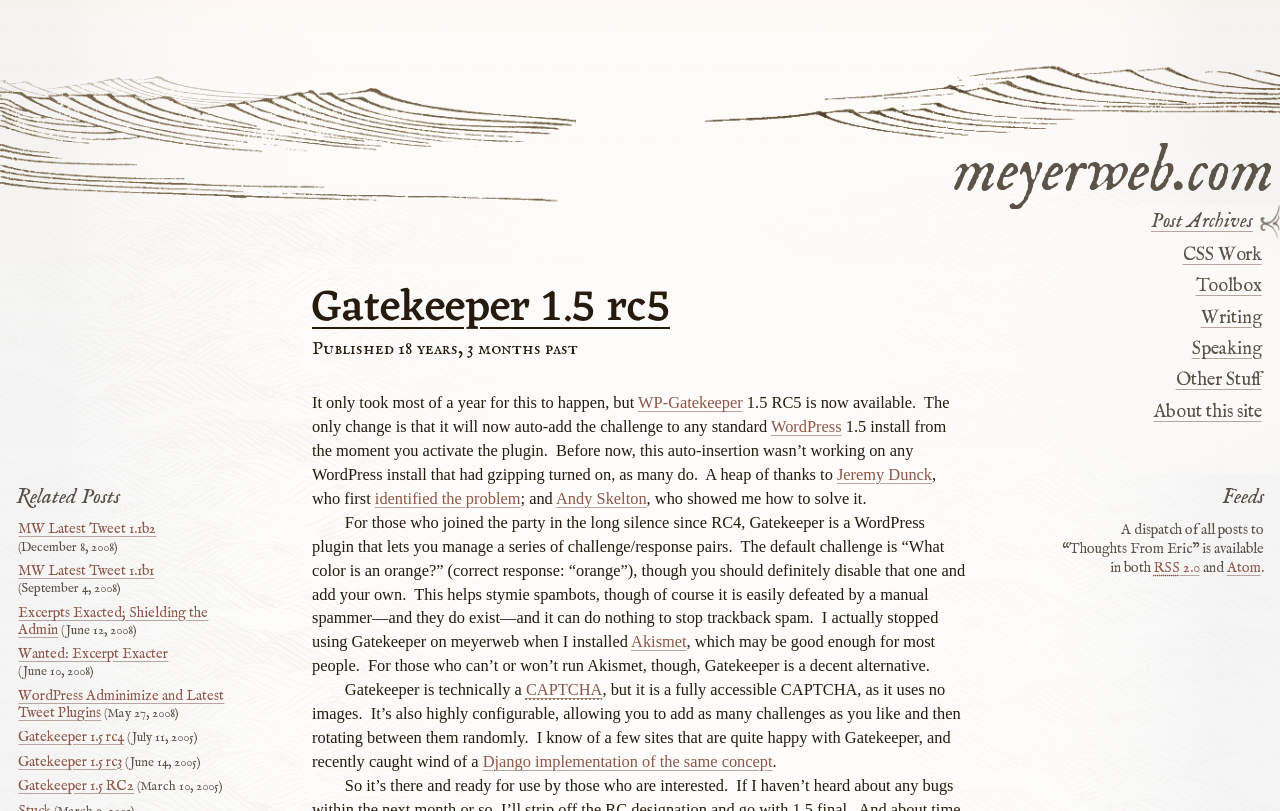Locate the primary headline on the webpage and provide its text.

Gatekeeper 1.5 rc5